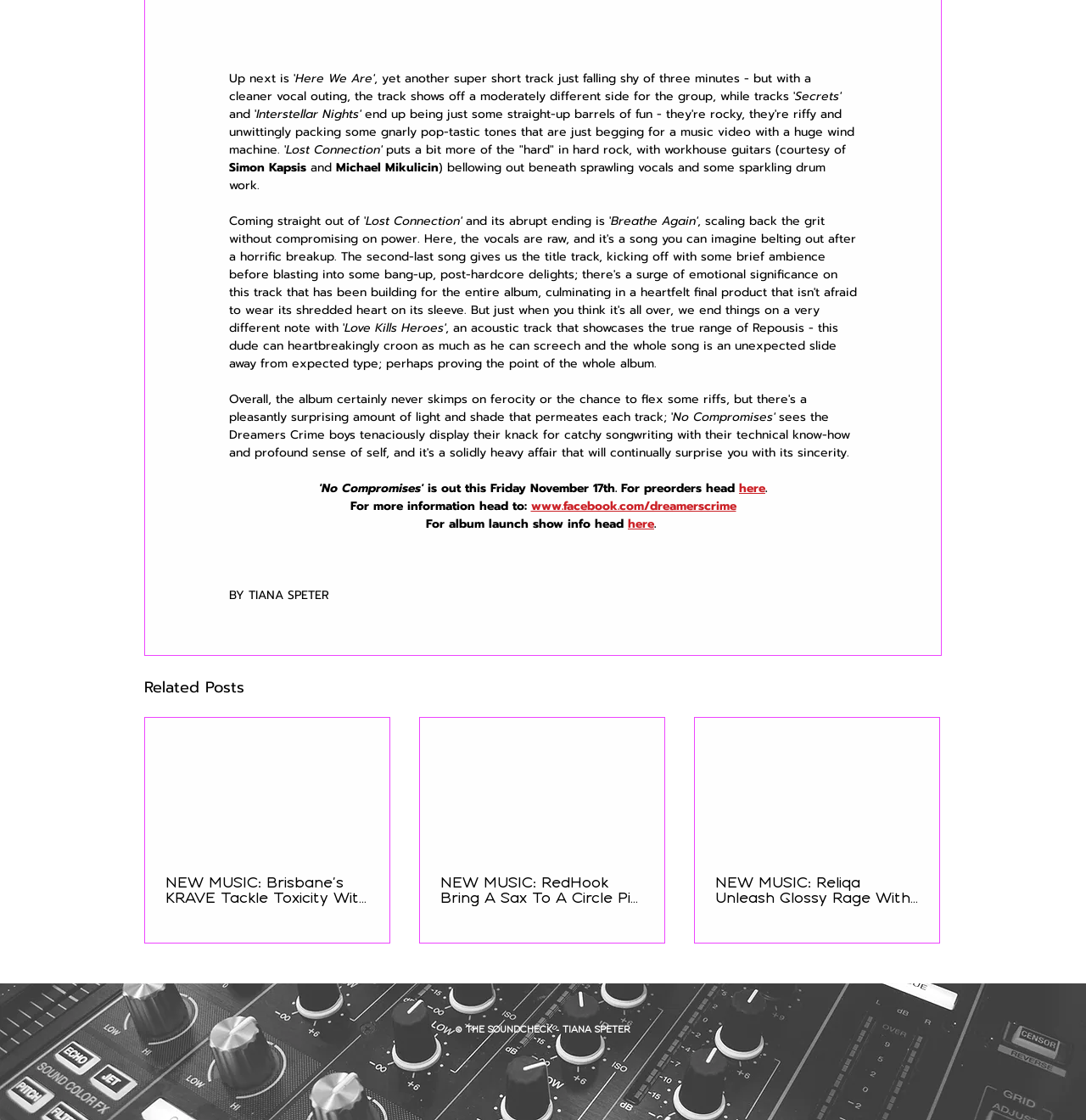Determine the bounding box for the described UI element: "aria-label="Instagram"".

[0.464, 0.937, 0.497, 0.968]